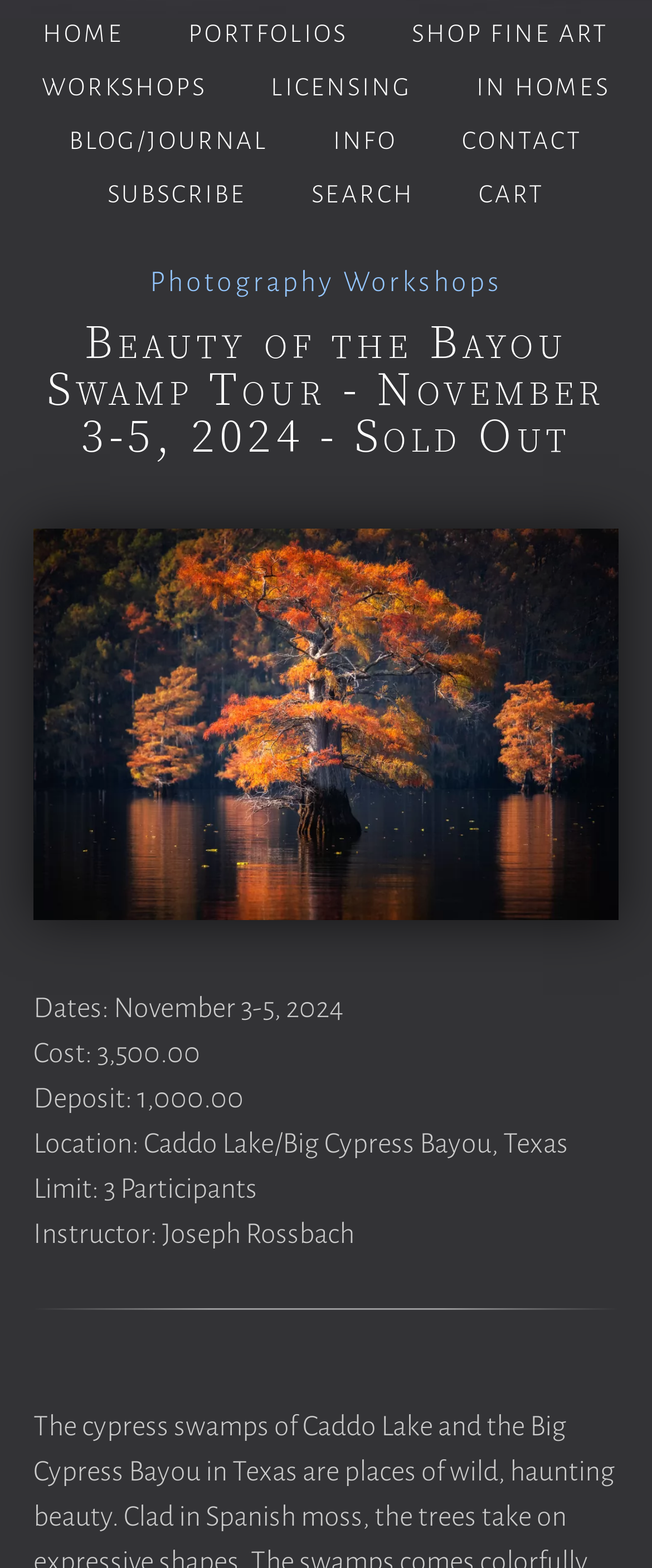Identify the bounding box for the UI element that is described as follows: "Shop Fine Art".

[0.591, 0.005, 0.975, 0.039]